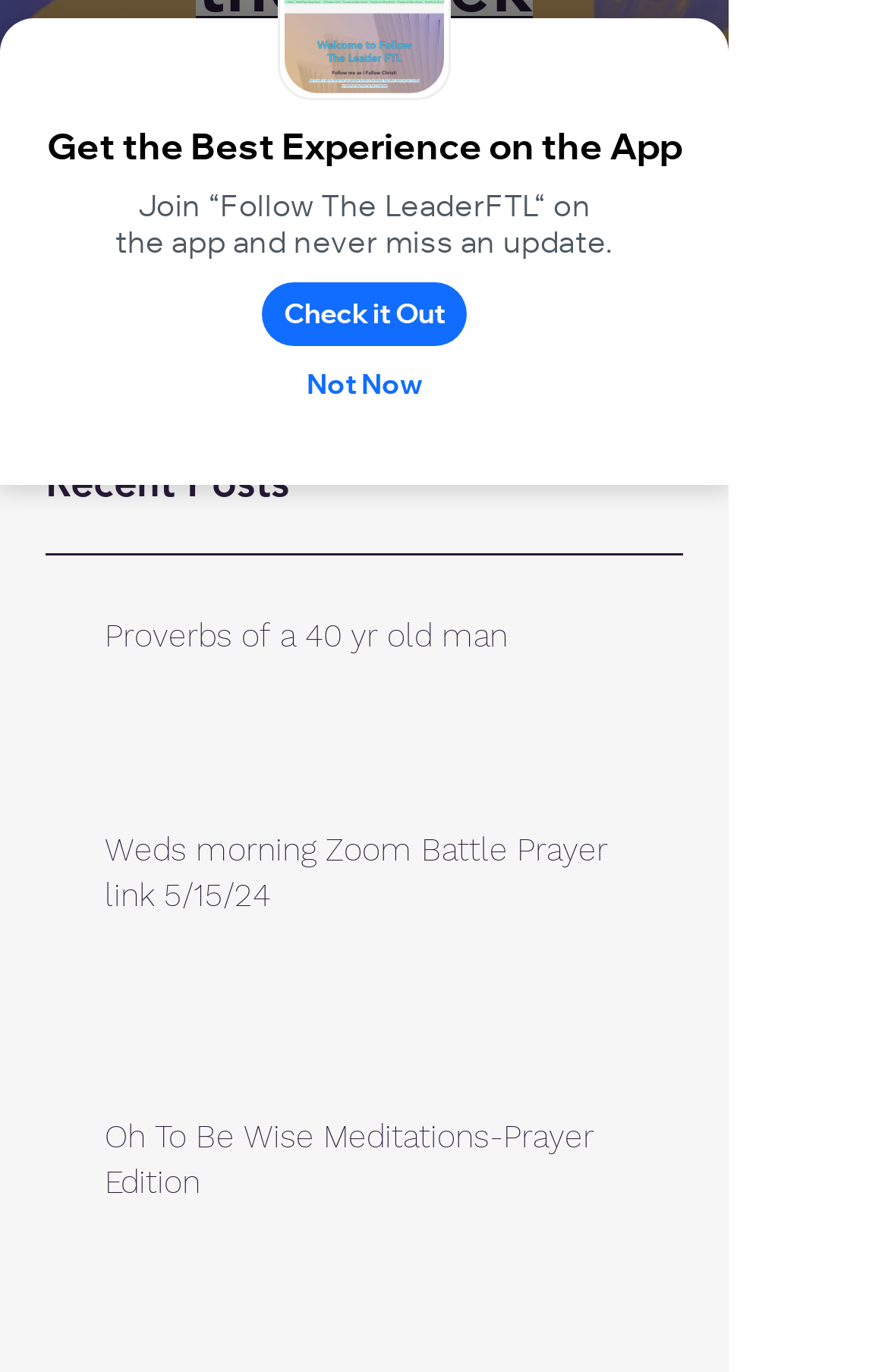Determine the bounding box for the described UI element: "ㅤㅤNot Nowㅤㅤ".

[0.295, 0.257, 0.525, 0.304]